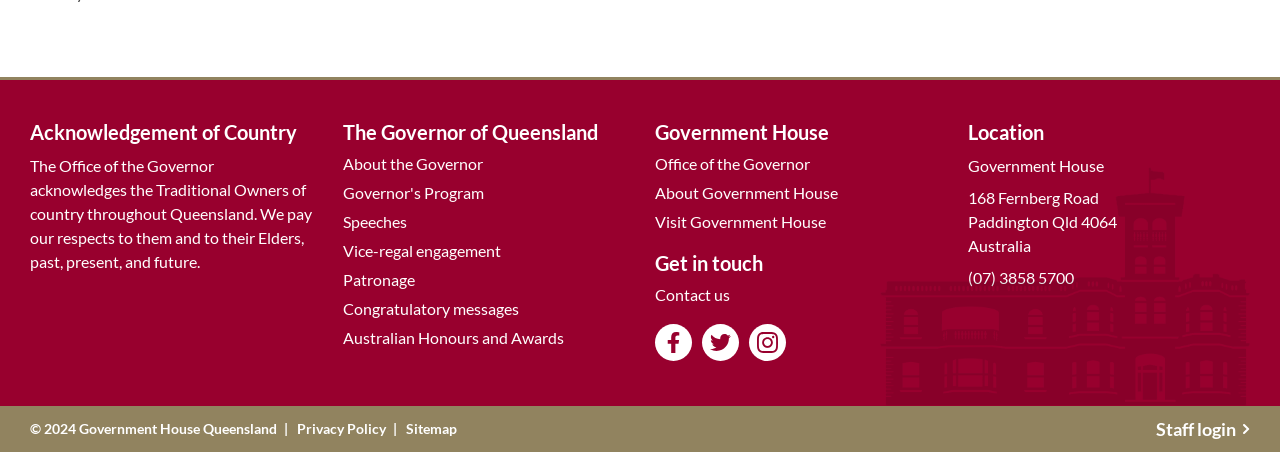Predict the bounding box of the UI element based on the description: "Privacy Policy". The coordinates should be four float numbers between 0 and 1, formatted as [left, top, right, bottom].

[0.232, 0.93, 0.315, 0.967]